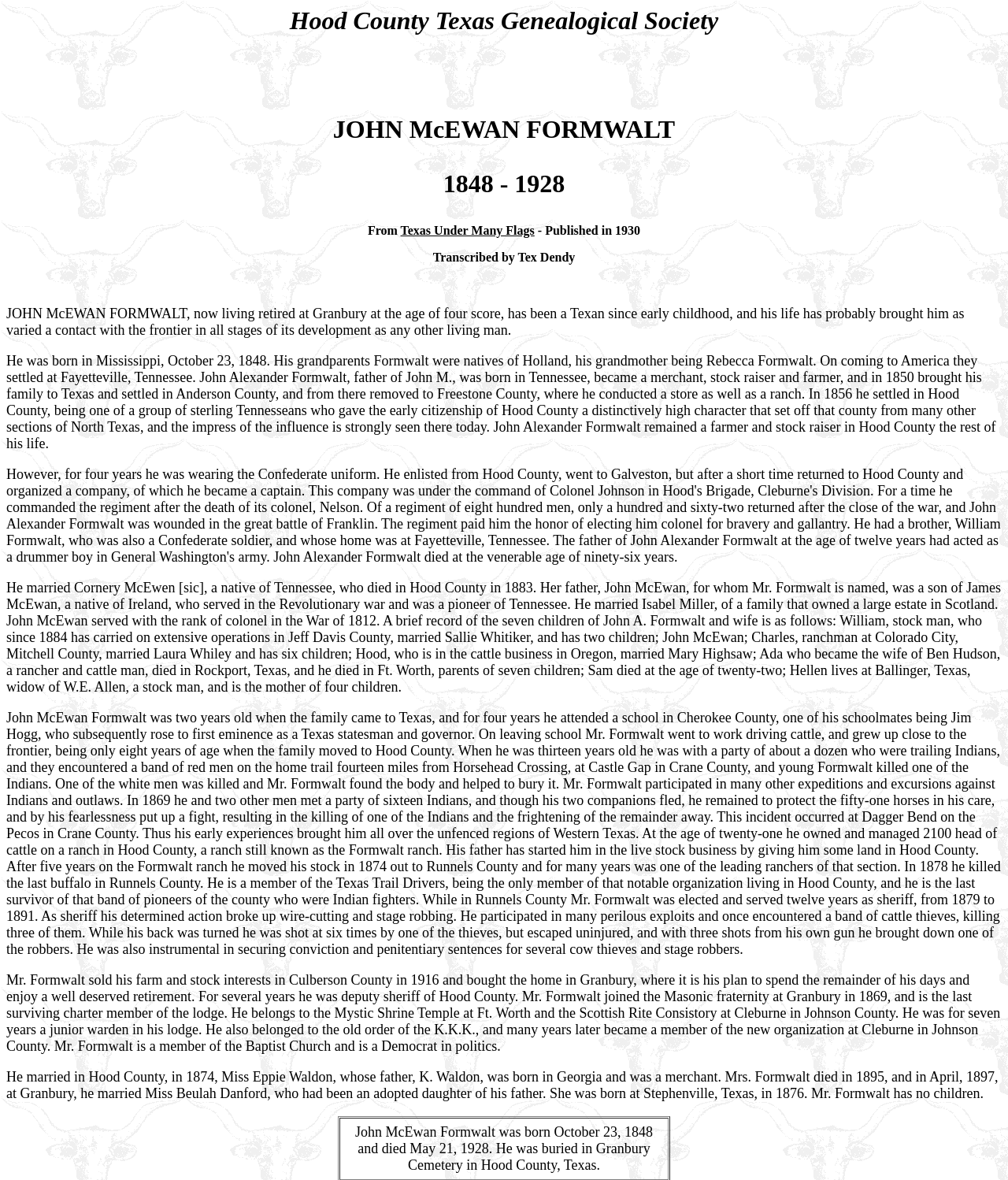Where was John McEwan Formwalt born?
Refer to the image and give a detailed response to the question.

According to the text, 'He was born in Mississippi, October 23, 1848.' This information is found in the paragraph that describes John McEwan Formwalt's life.